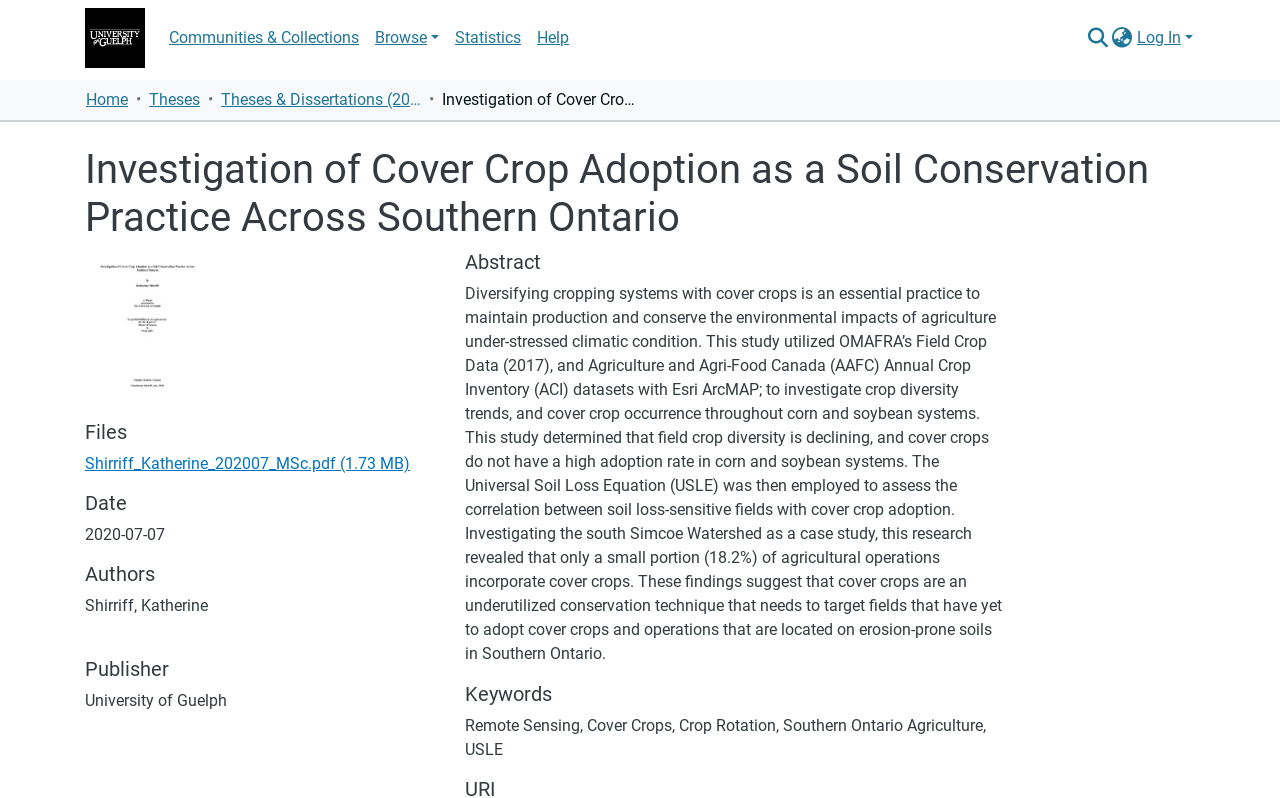What is the name of the repository logo?
Please respond to the question with a detailed and well-explained answer.

I found the answer by looking at the navigation bar at the top of the webpage, where I saw a link with the text 'Repository logo' and an image with the same description.